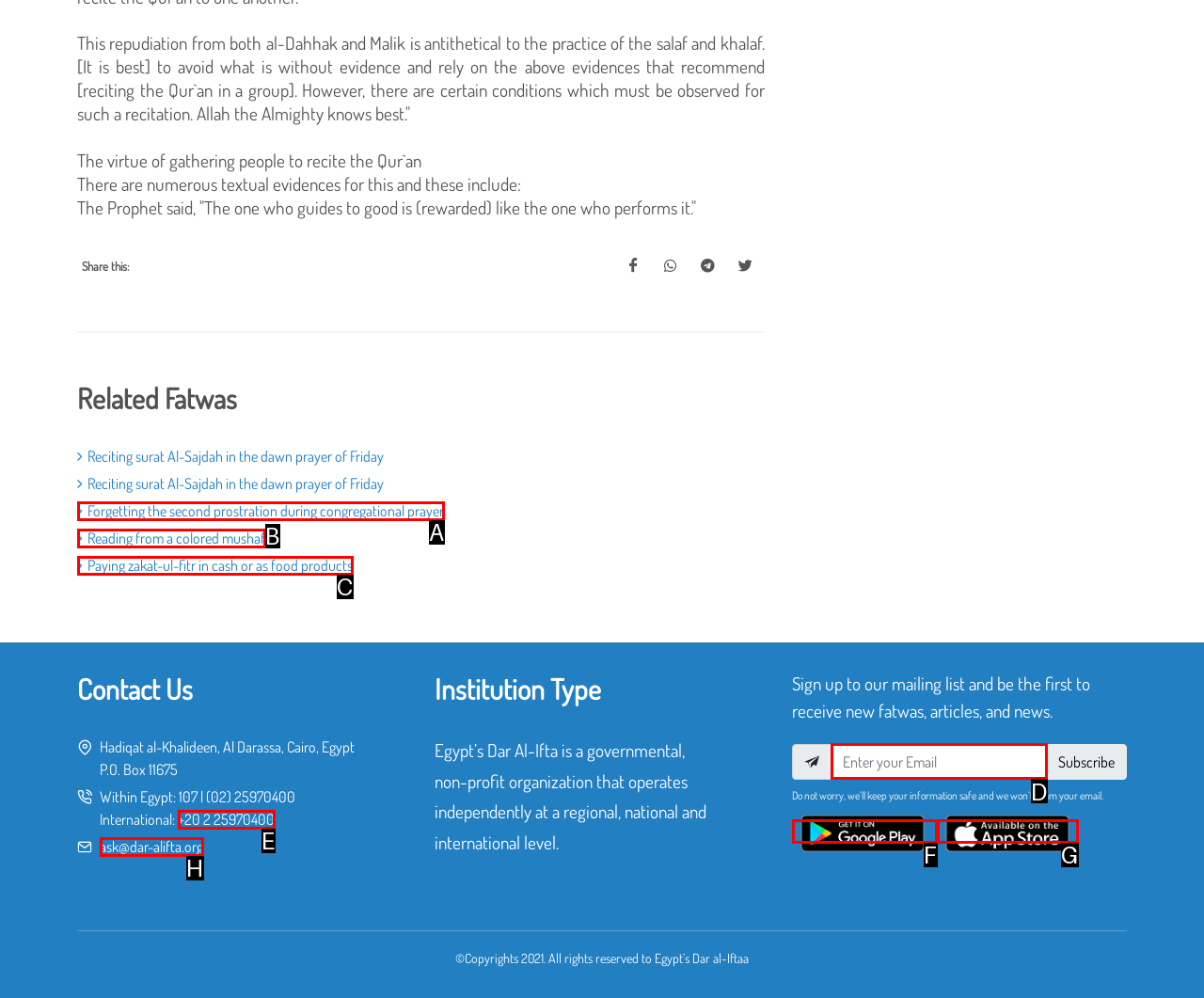Given the description: +20 2 25970400, pick the option that matches best and answer with the corresponding letter directly.

E